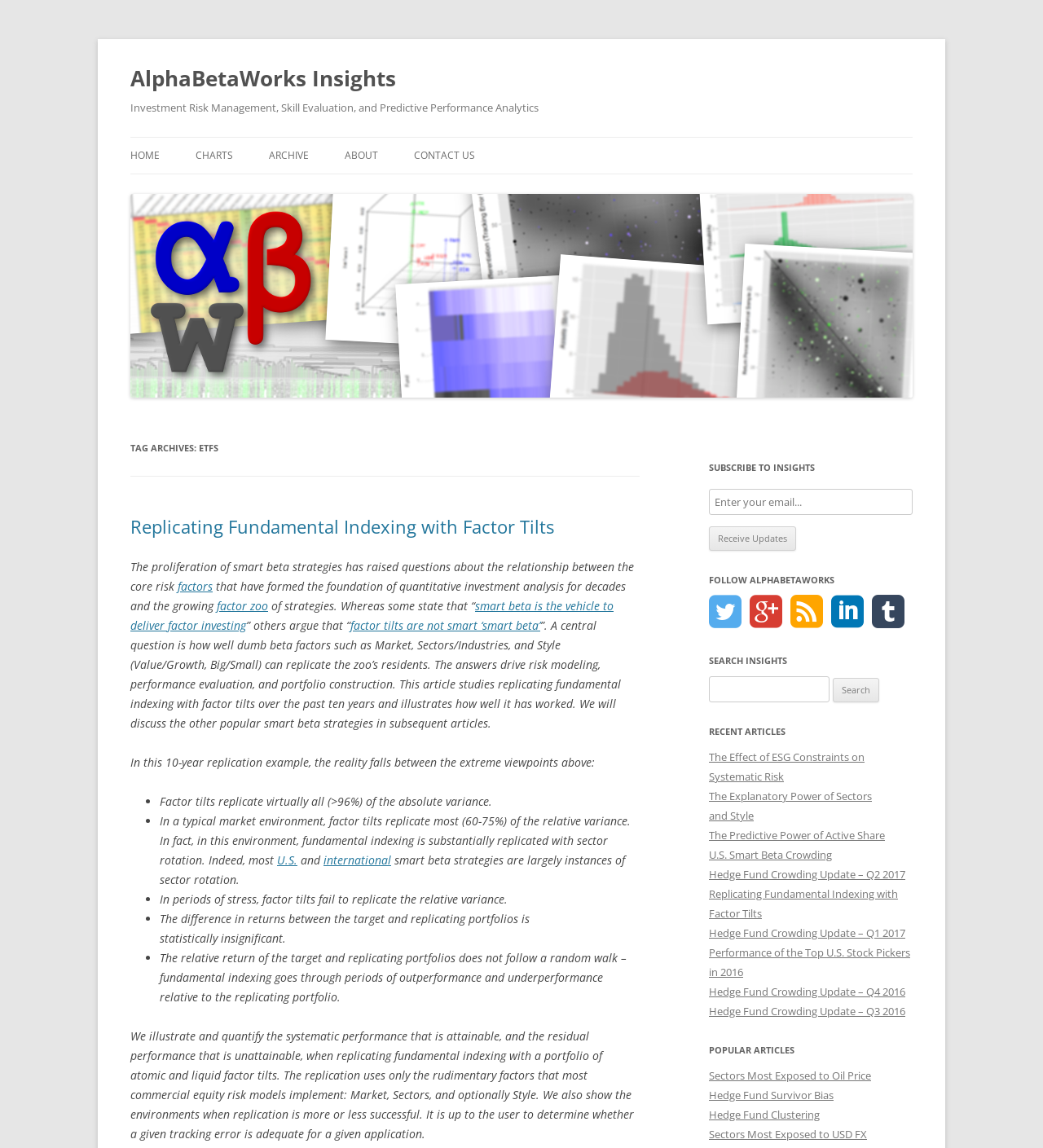Using the webpage screenshot, locate the HTML element that fits the following description and provide its bounding box: "name="EMAIL" placeholder="Enter your email..."".

[0.68, 0.426, 0.875, 0.449]